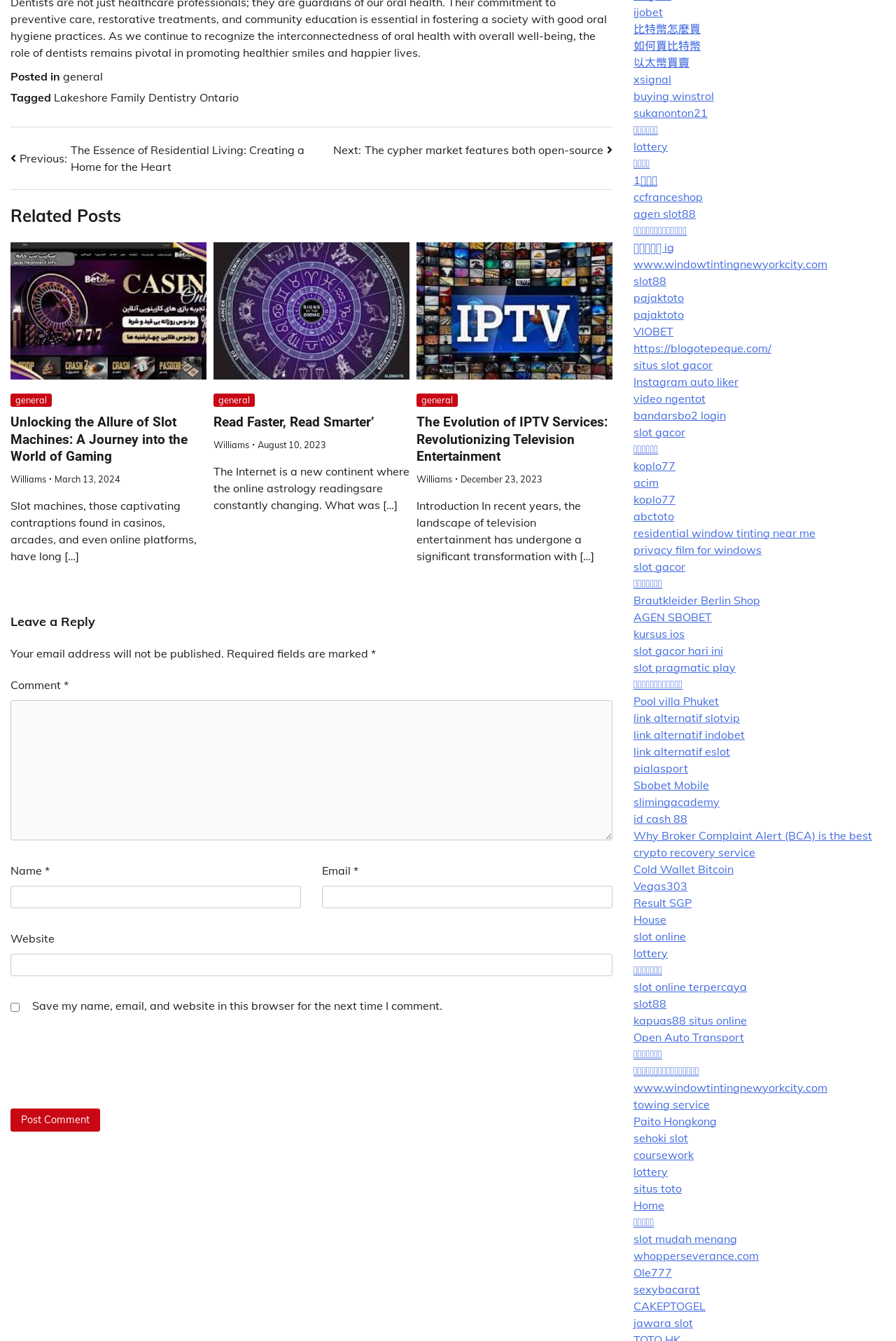Given the element description ● Integrated Camp, specify the bounding box coordinates of the corresponding UI element in the format (top-left x, top-left y, bottom-right x, bottom-right y). All values must be between 0 and 1.

None